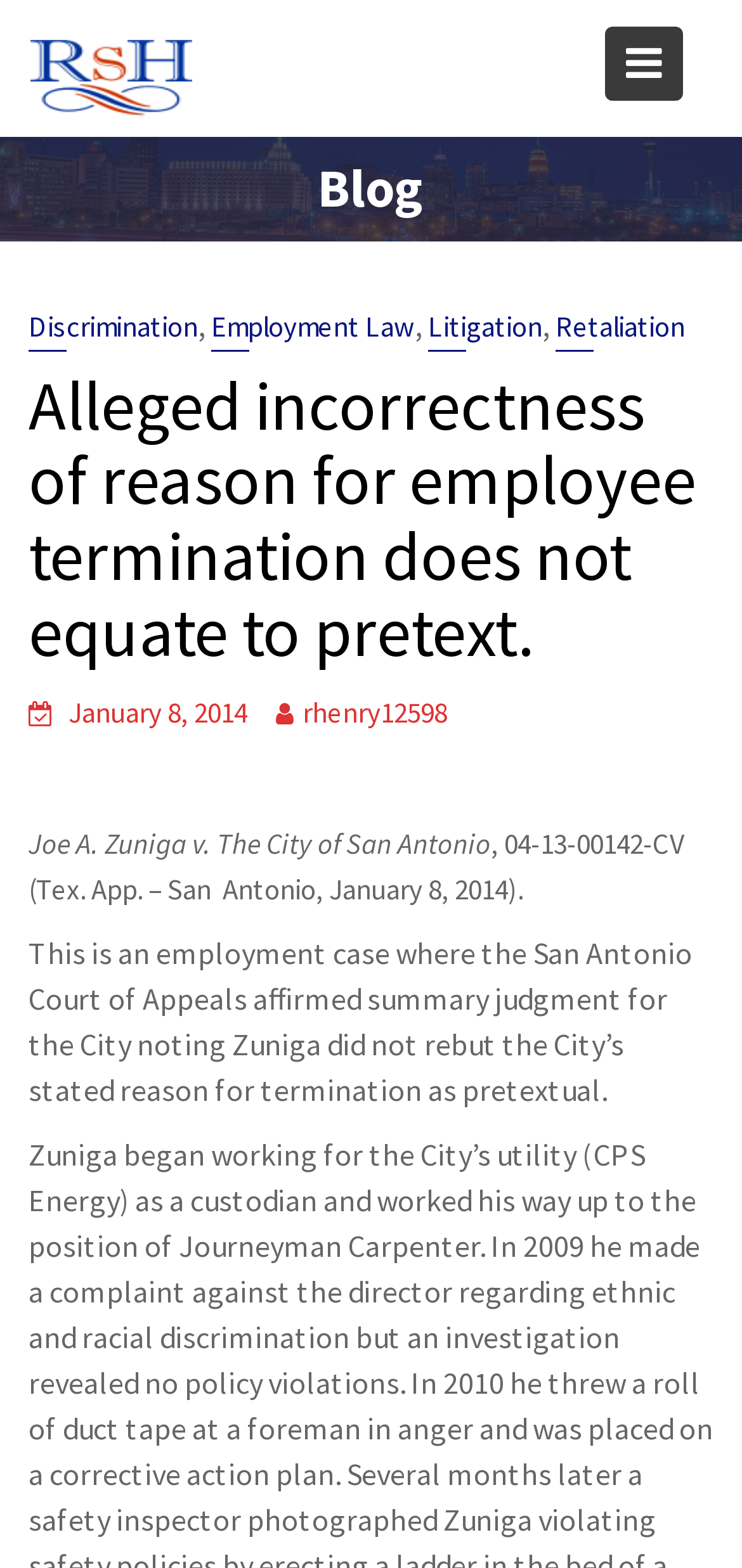Please find the bounding box coordinates of the element's region to be clicked to carry out this instruction: "Read the blog post about Alleged incorrectness of reason for employee termination".

[0.038, 0.235, 0.962, 0.427]